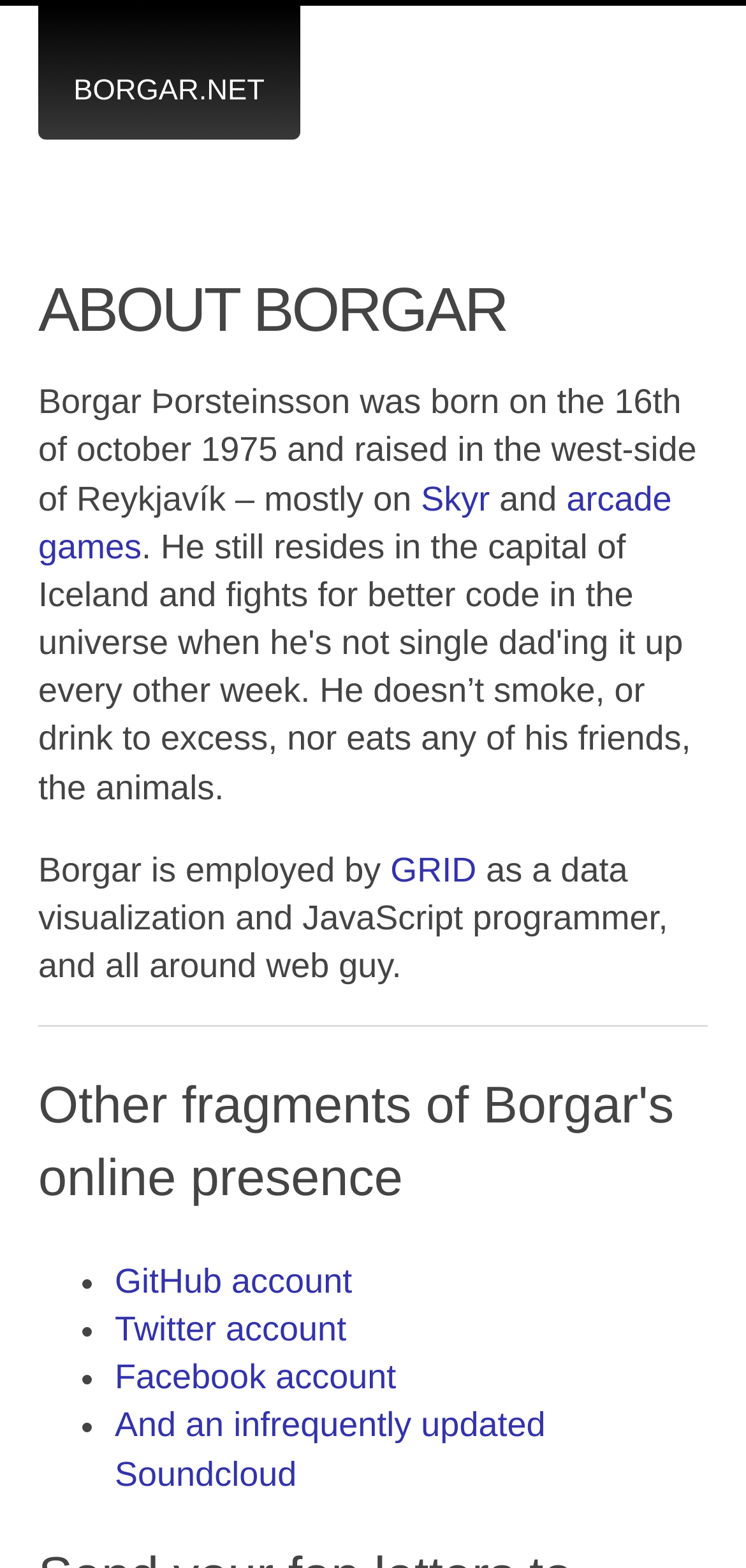Please identify the bounding box coordinates of the element I need to click to follow this instruction: "read about Borgar's background".

[0.051, 0.244, 0.934, 0.33]